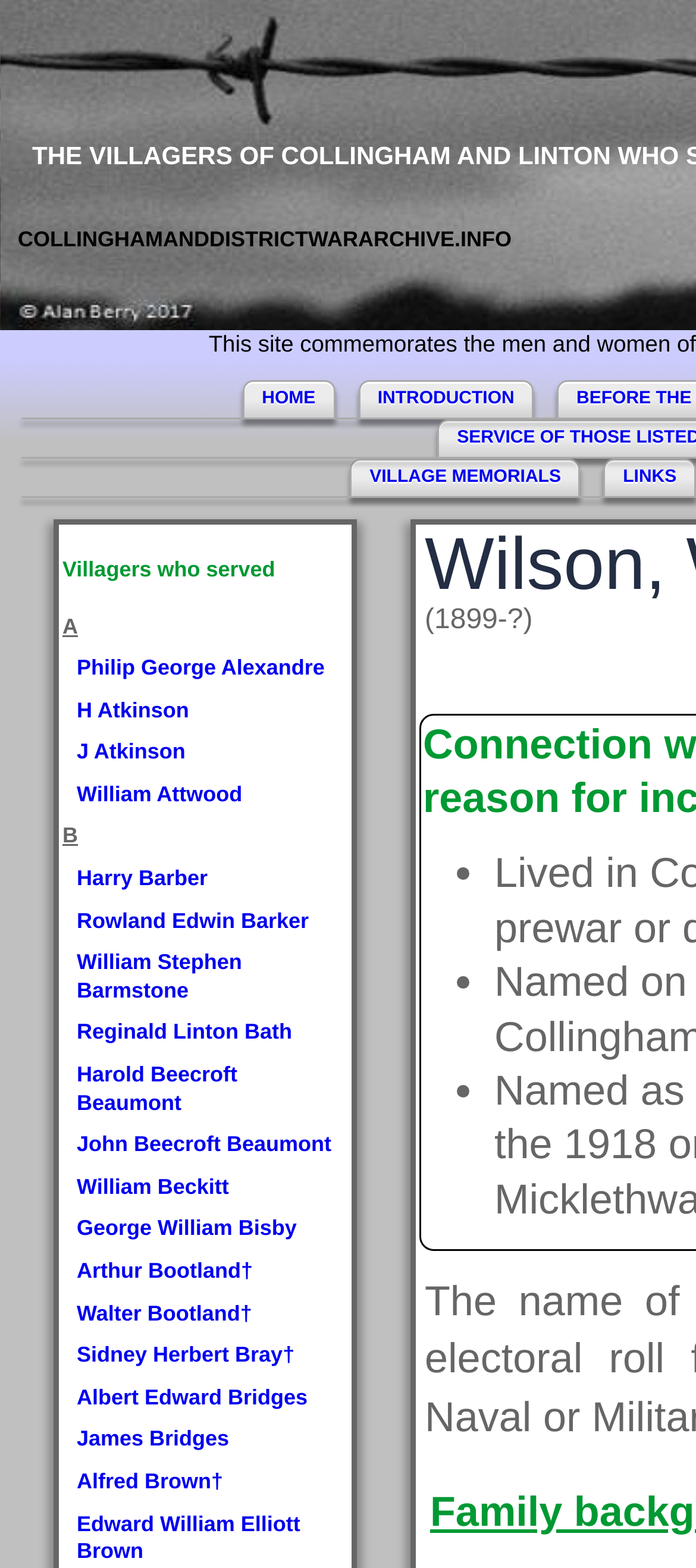Show me the bounding box coordinates of the clickable region to achieve the task as per the instruction: "check links".

[0.895, 0.298, 0.972, 0.311]